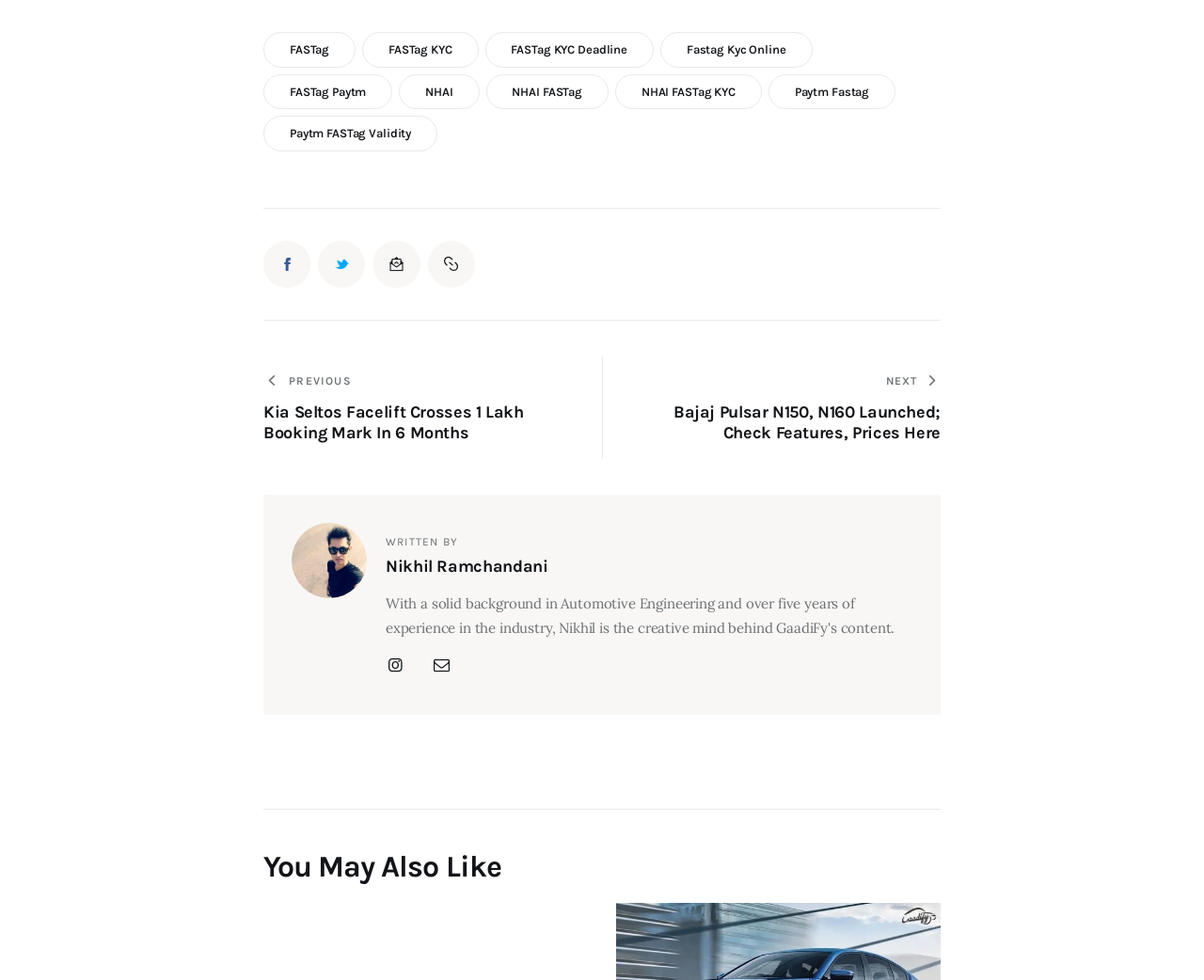Locate the bounding box coordinates of the element that needs to be clicked to carry out the instruction: "Navigate to previous post". The coordinates should be given as four float numbers ranging from 0 to 1, i.e., [left, top, right, bottom].

[0.219, 0.38, 0.477, 0.452]